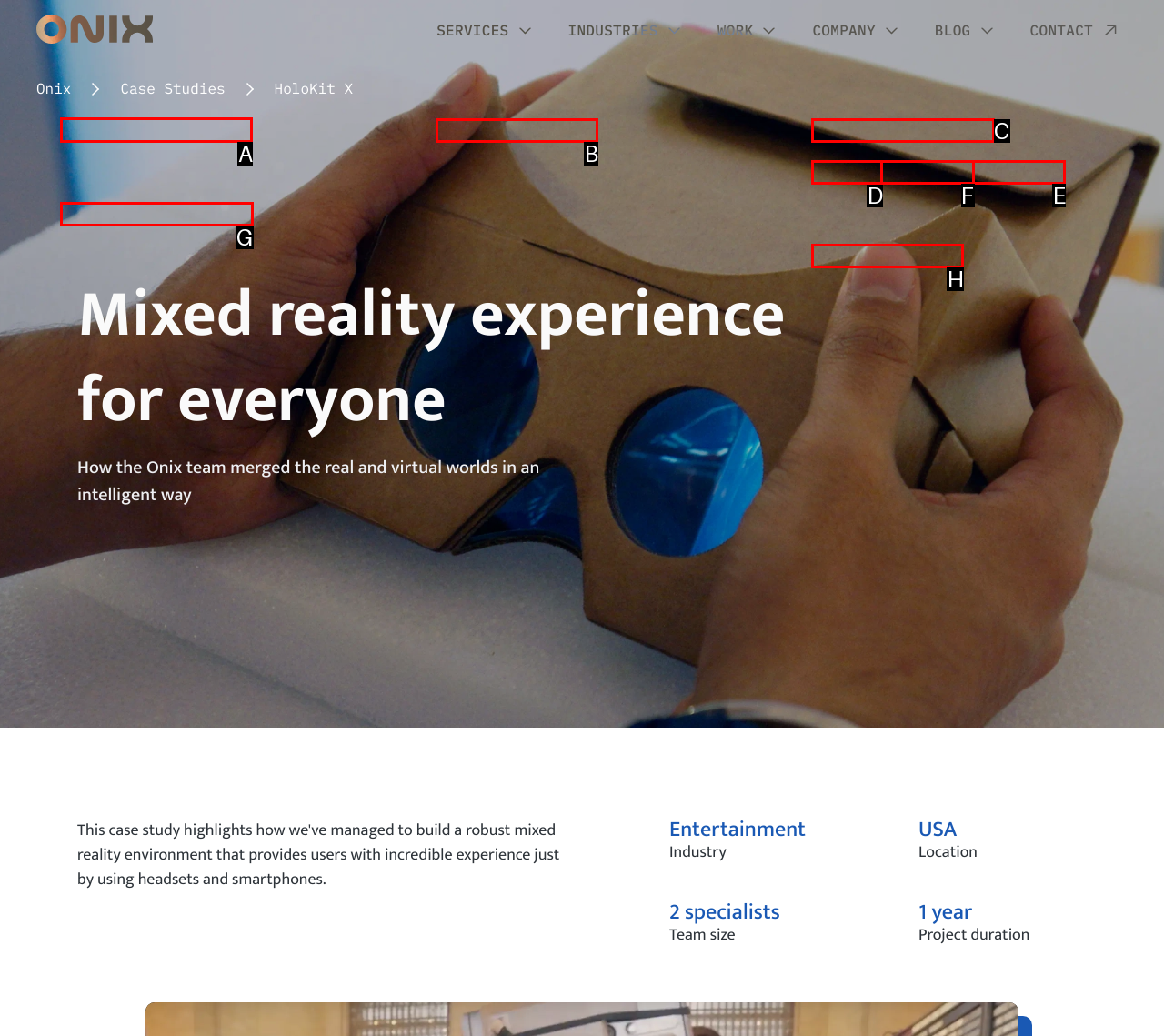Identify the letter of the option to click in order to Click the 'Industries Overview' link. Answer with the letter directly.

A